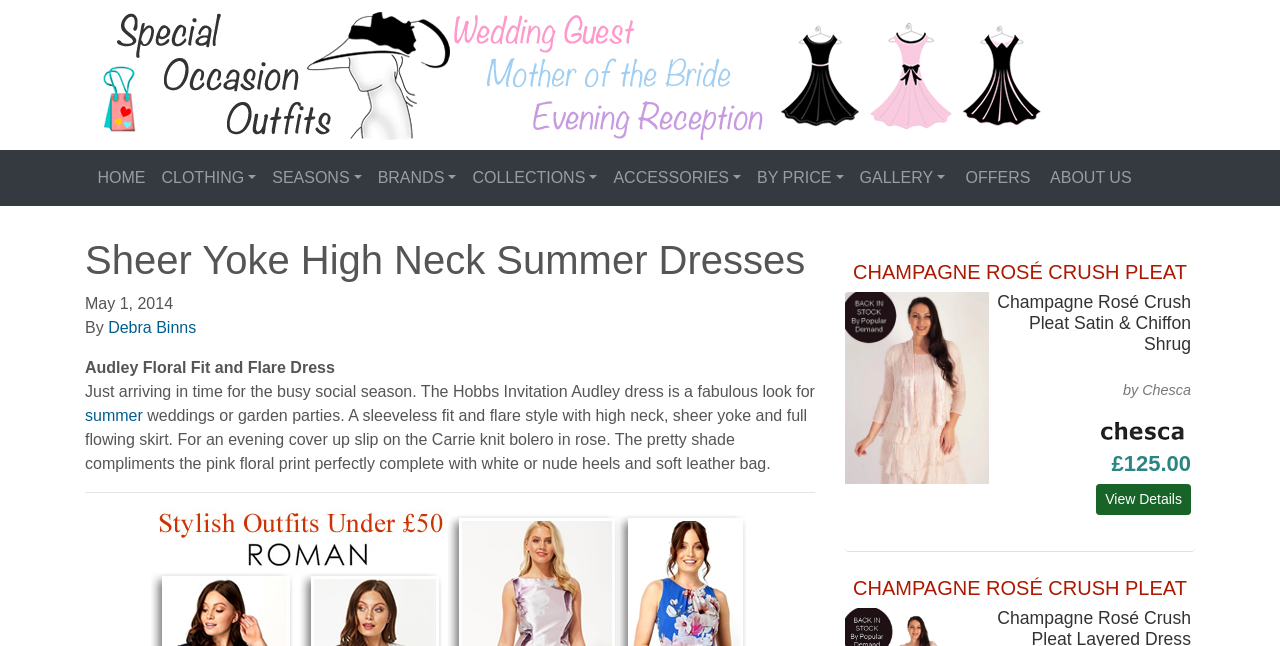Determine the webpage's heading and output its text content.

Sheer Yoke High Neck Summer Dresses